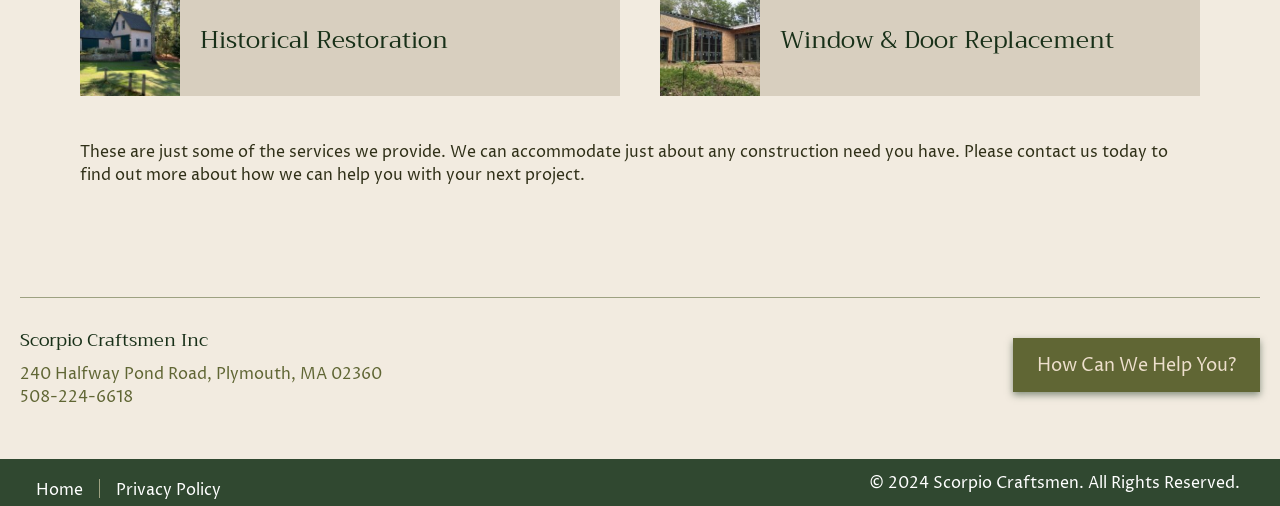Utilize the details in the image to thoroughly answer the following question: What is the phone number?

I found the phone number by looking at the link element with the text '508-224-6618' which is located at the bottom of the page, below the company name.